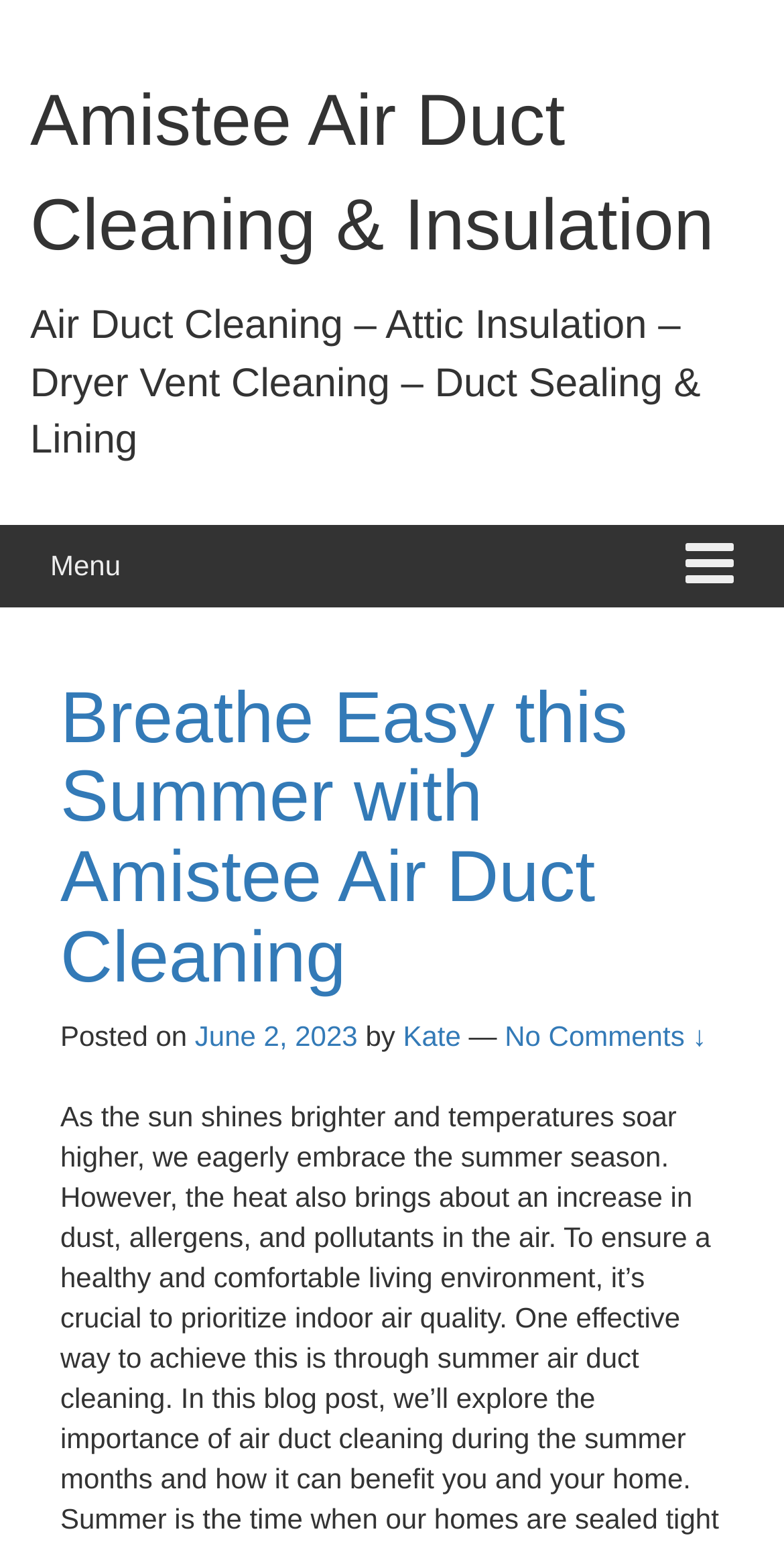Find and extract the text of the primary heading on the webpage.

Breathe Easy this Summer with Amistee Air Duct Cleaning